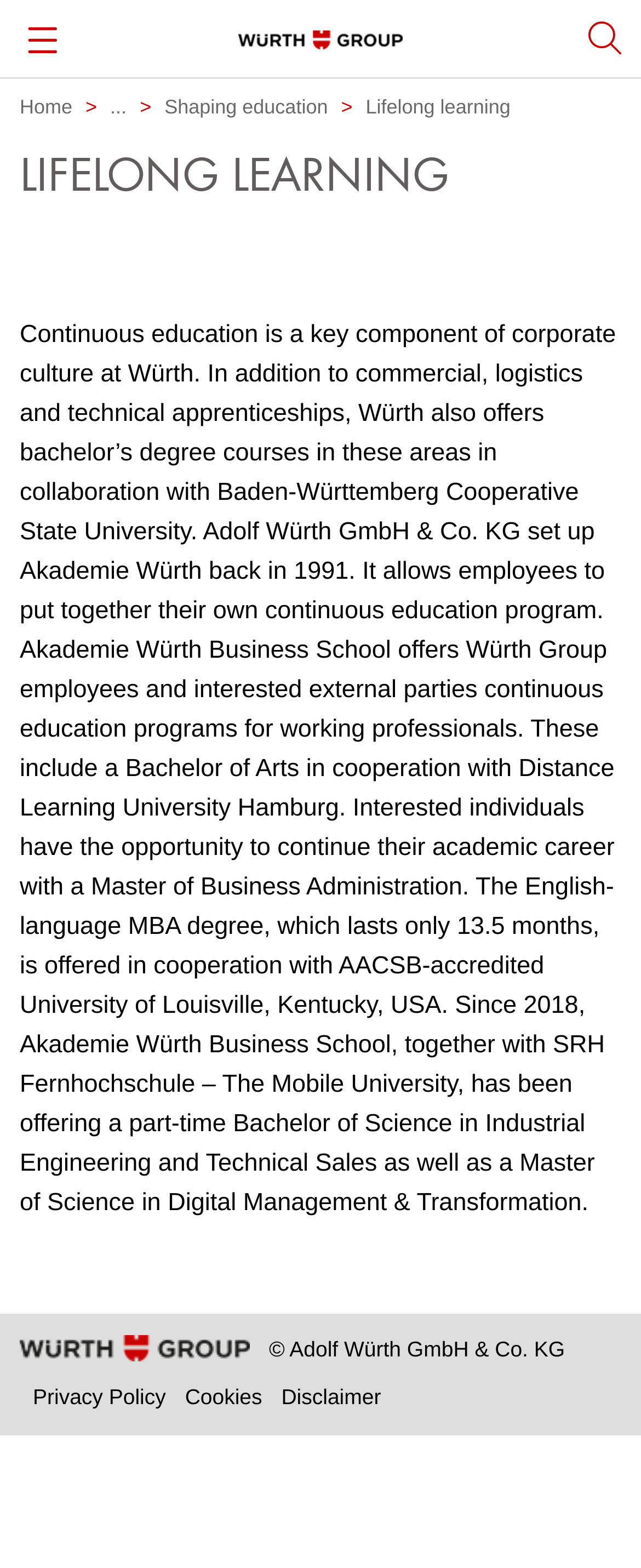Based on the image, please respond to the question with as much detail as possible:
What is the topic of the main content?

The main content of the webpage is about lifelong learning, specifically in the context of the Würth Group. It discusses the company's approach to continuous education and the programs offered by Akademie Würth.